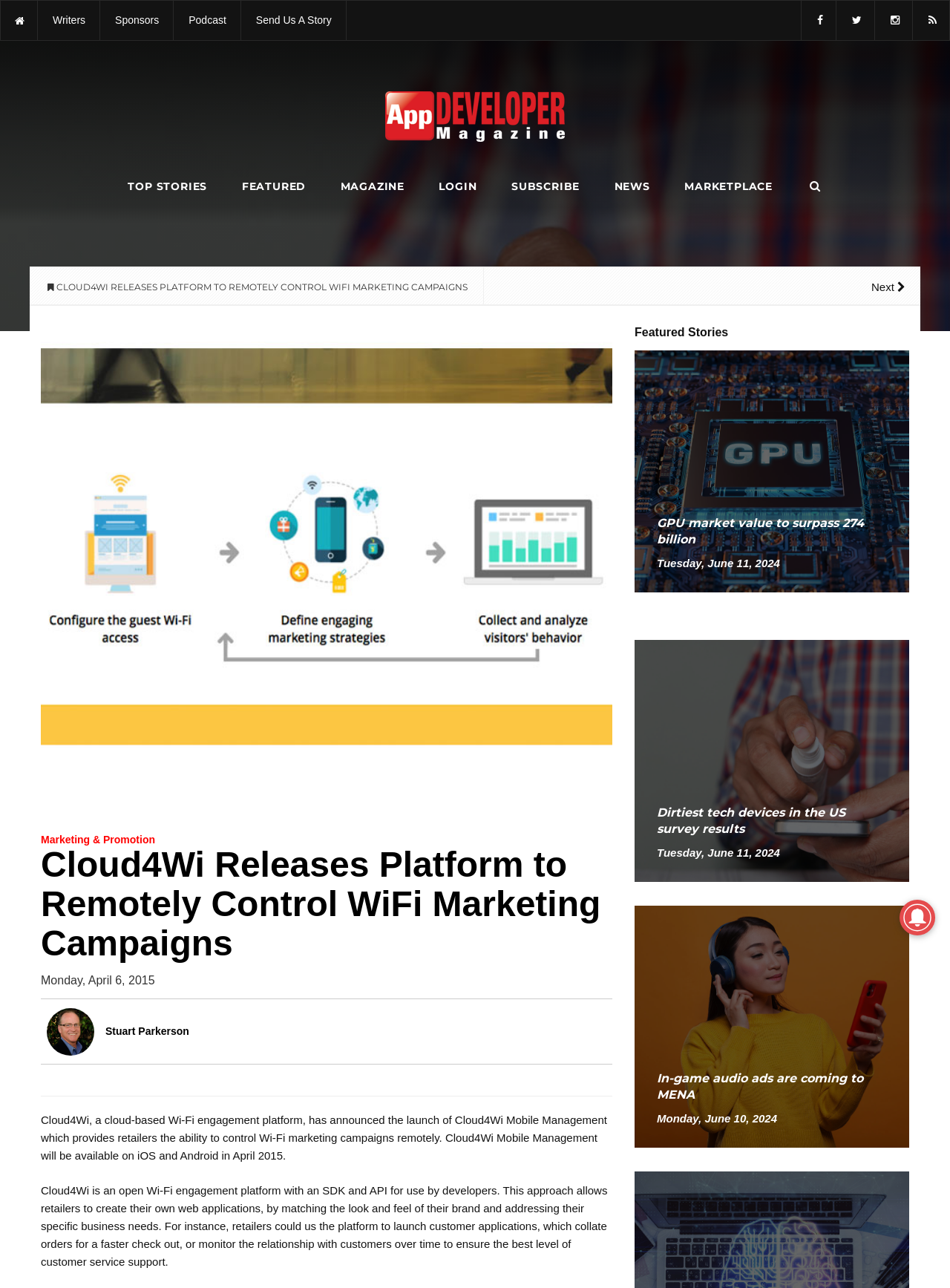Please find the top heading of the webpage and generate its text.

Cloud4Wi Releases Platform to Remotely Control WiFi Marketing Campaigns